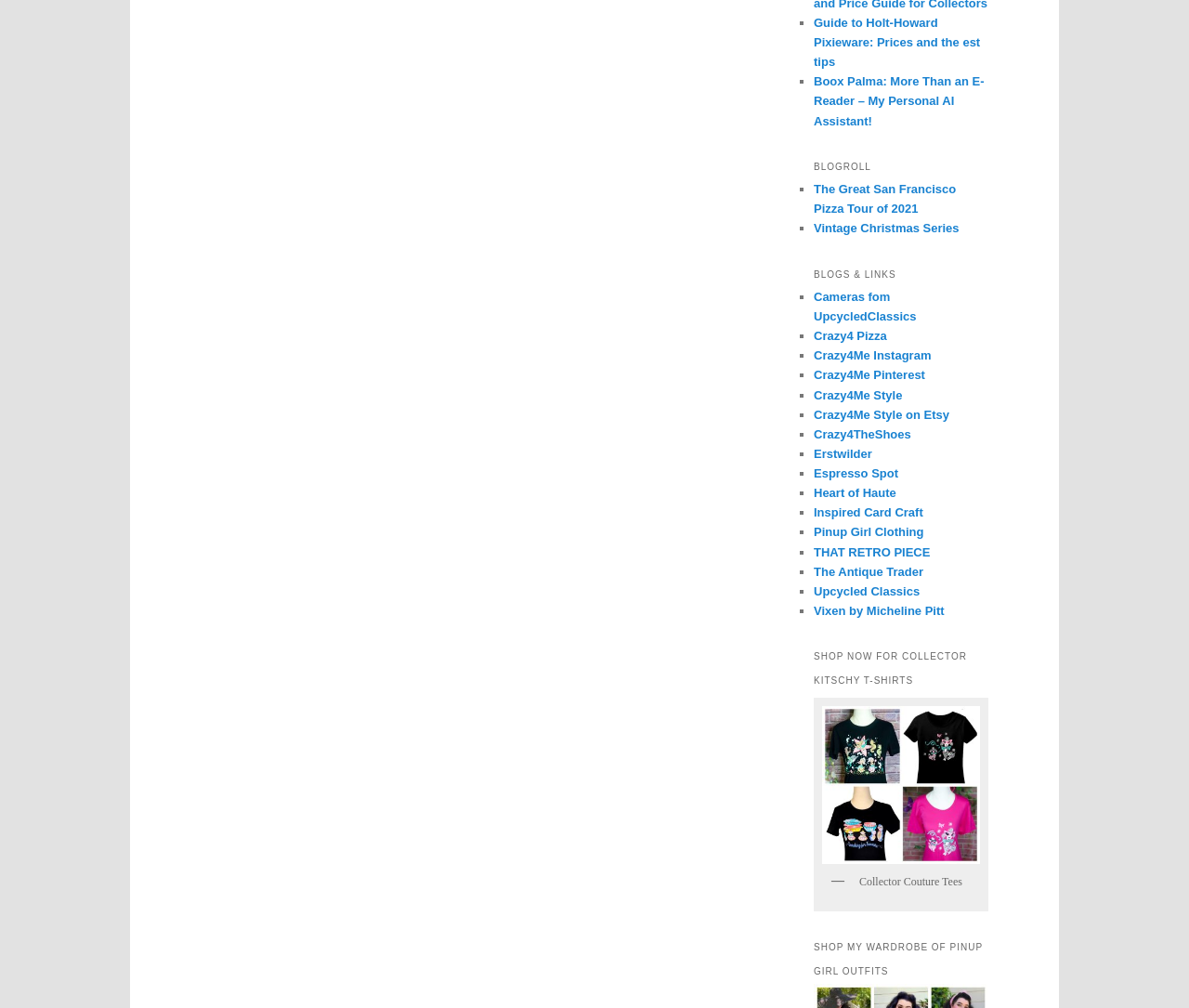Provide the bounding box coordinates of the area you need to click to execute the following instruction: "Check out the Crazy4Me Instagram link".

[0.684, 0.346, 0.783, 0.36]